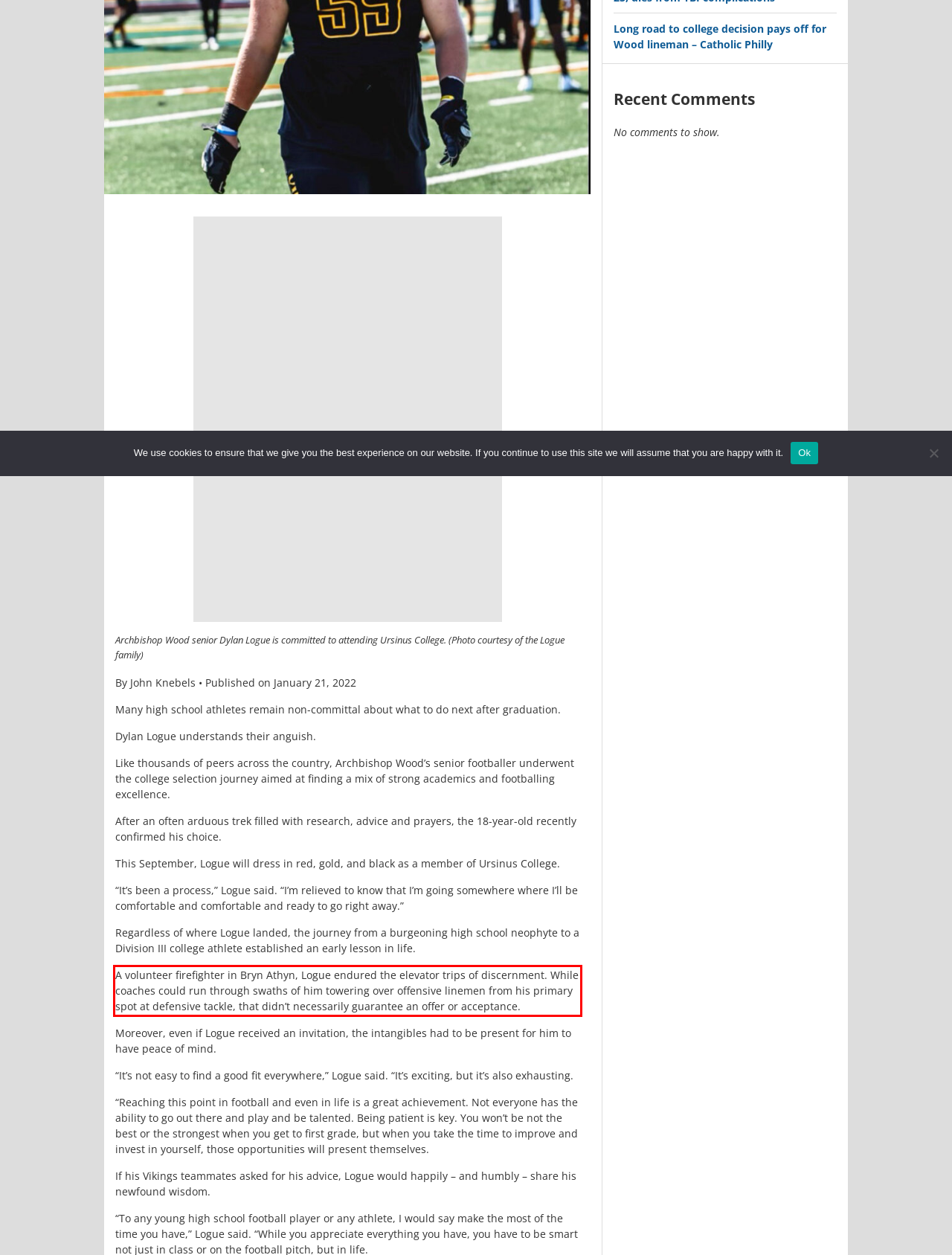Within the screenshot of the webpage, locate the red bounding box and use OCR to identify and provide the text content inside it.

A volunteer firefighter in Bryn Athyn, Logue endured the elevator trips of discernment. While coaches could run through swaths of him towering over offensive linemen from his primary spot at defensive tackle, that didn’t necessarily guarantee an offer or acceptance.